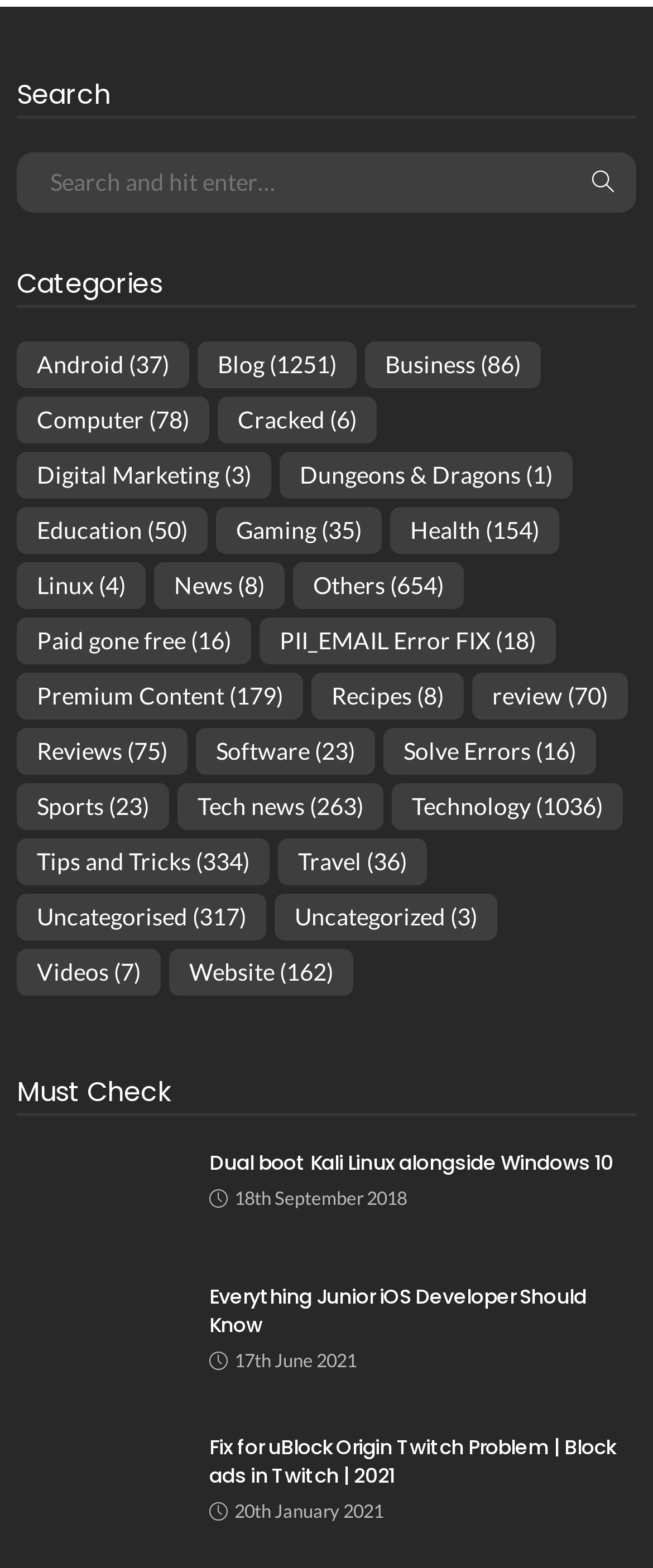What is the date of the second article?
Use the information from the screenshot to give a comprehensive response to the question.

I looked at the articles under the 'Must Check' heading, and the date of the second article is '17th June 2021'.